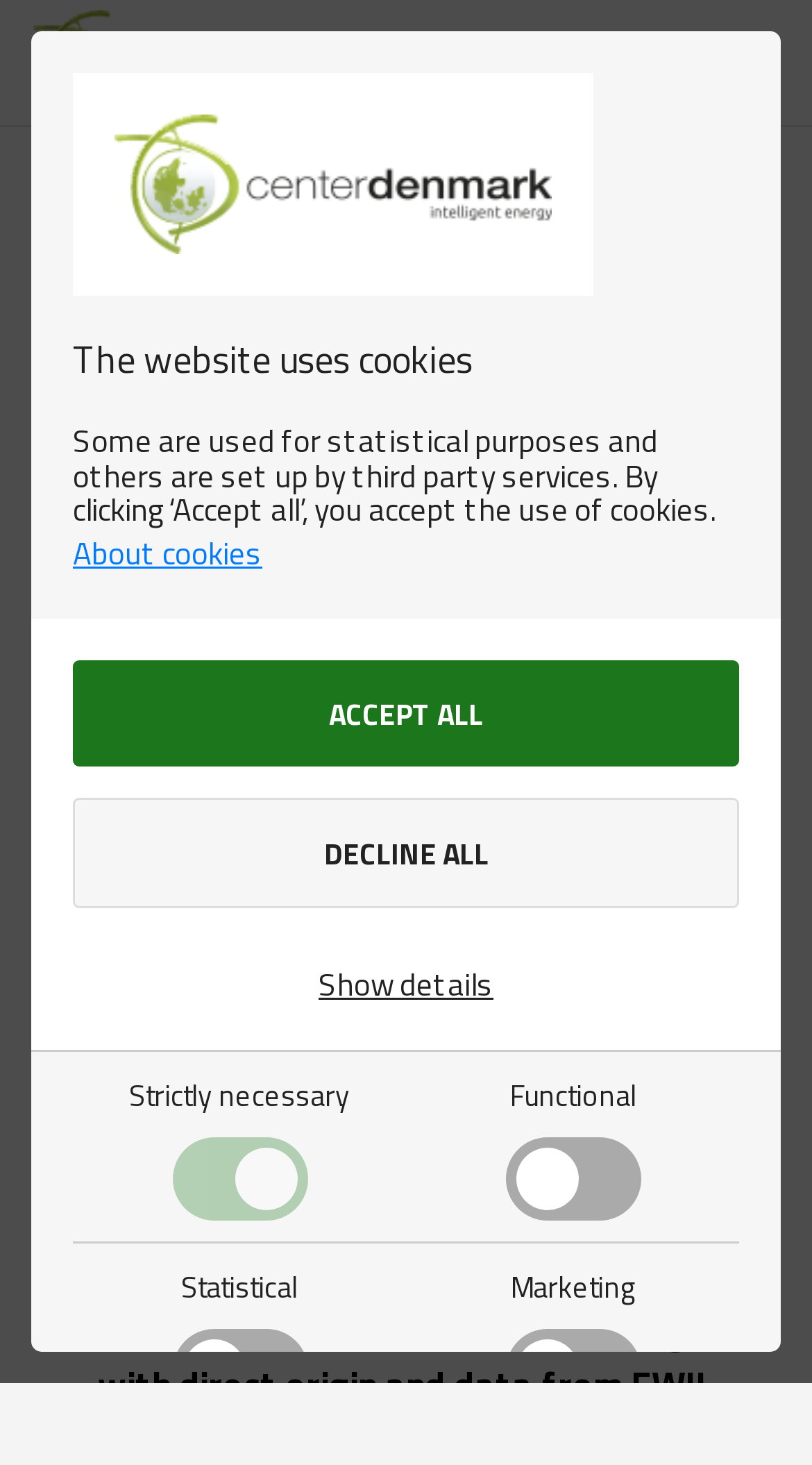Kindly provide the bounding box coordinates of the section you need to click on to fulfill the given instruction: "Click the 'About cookies' link".

[0.09, 0.36, 0.323, 0.393]